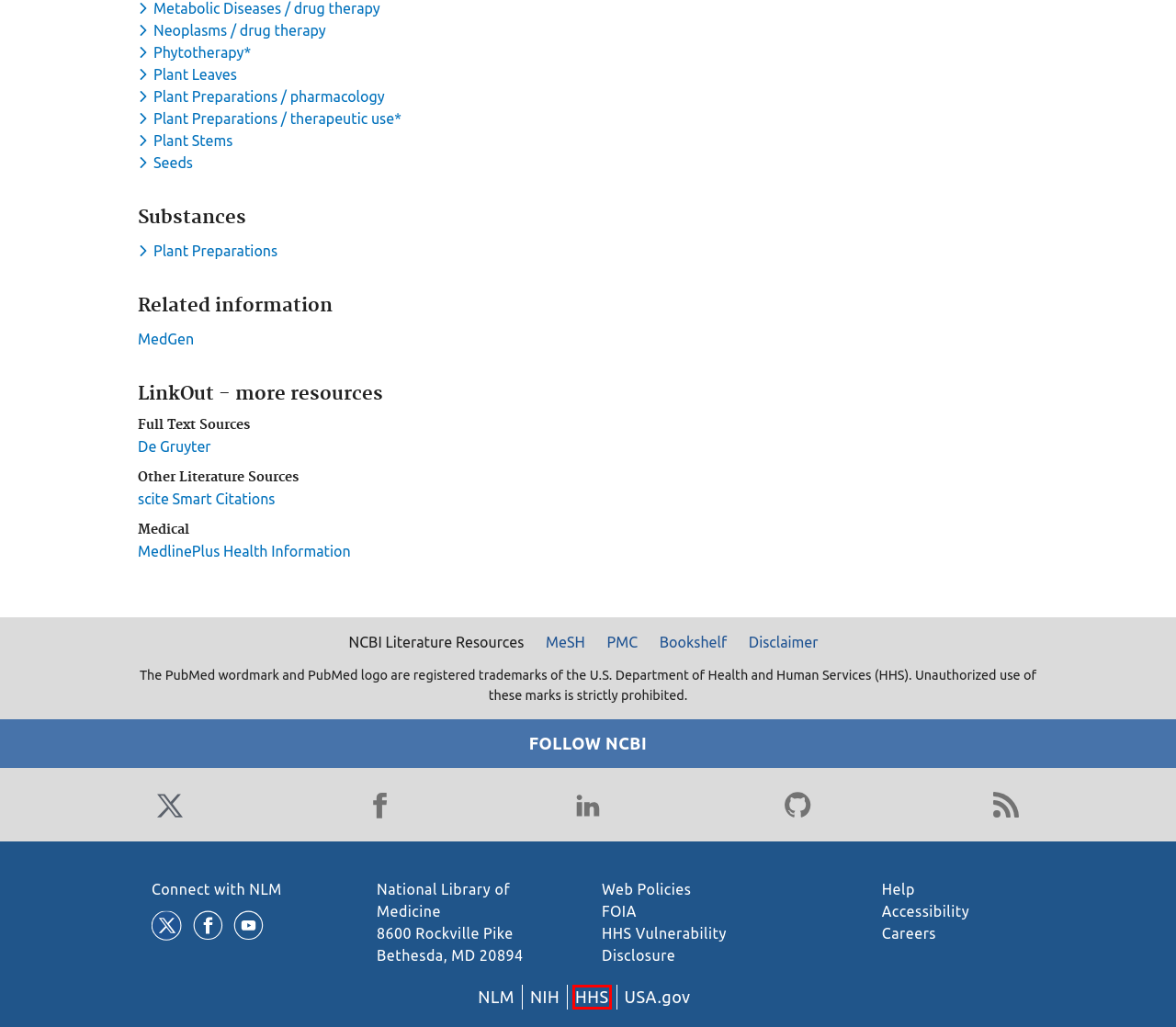Given a webpage screenshot with a red bounding box around a particular element, identify the best description of the new webpage that will appear after clicking on the element inside the red bounding box. Here are the candidates:
A. NCBI Insights - News about NCBI resources and events
B. Accessibility on the NLM Website
C. Connect with NLM
D. Department of Health & Human Services | HHS.gov
E. Herbal Medicine: MedlinePlus
F. NLM Web Policies
G. Freedom of Information Act Office | National Institutes of Health (NIH)
H. MedGen for PubMed (Select 28782352) - MedGen - NCBI

D